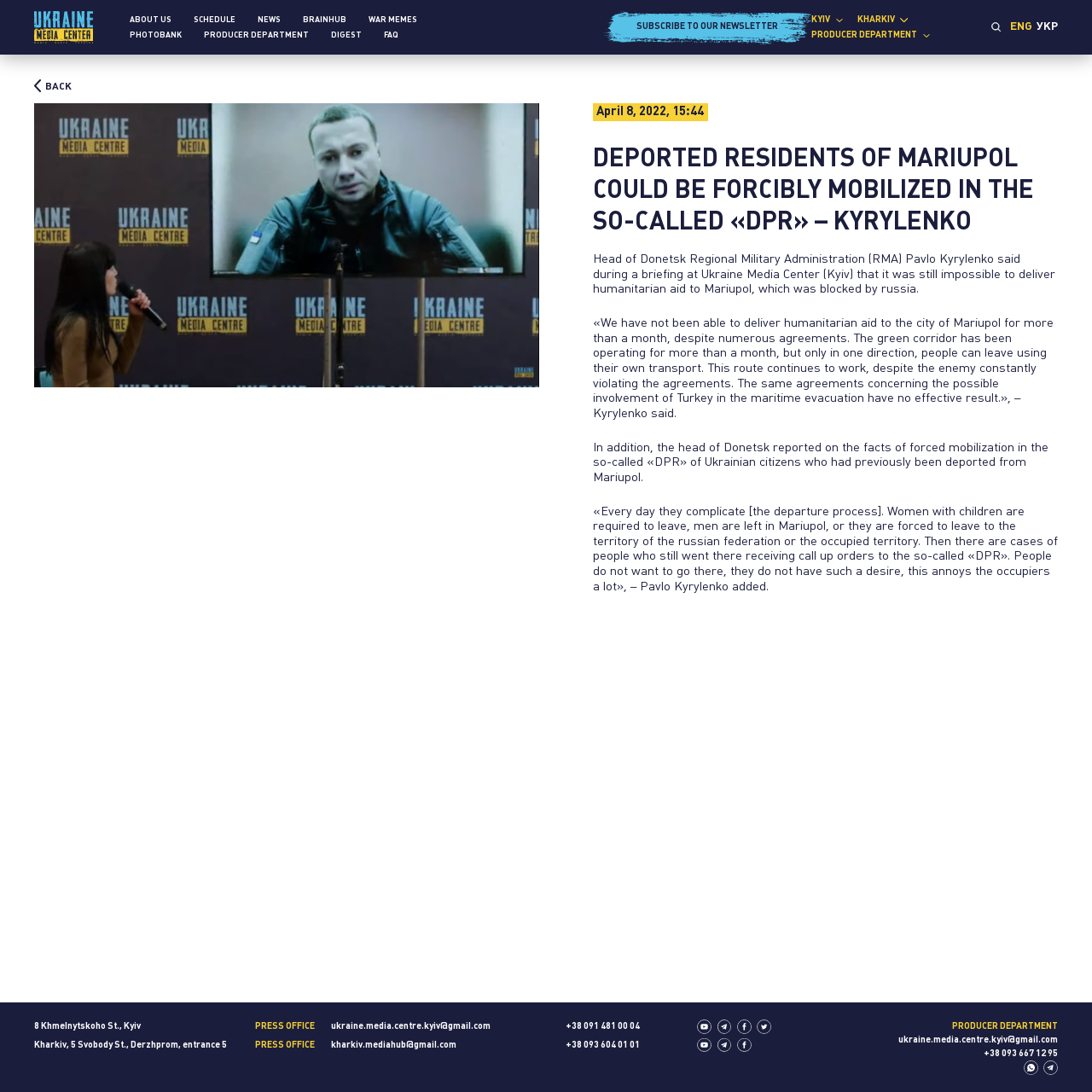Find the bounding box coordinates of the clickable area that will achieve the following instruction: "Switch to English".

[0.925, 0.02, 0.945, 0.03]